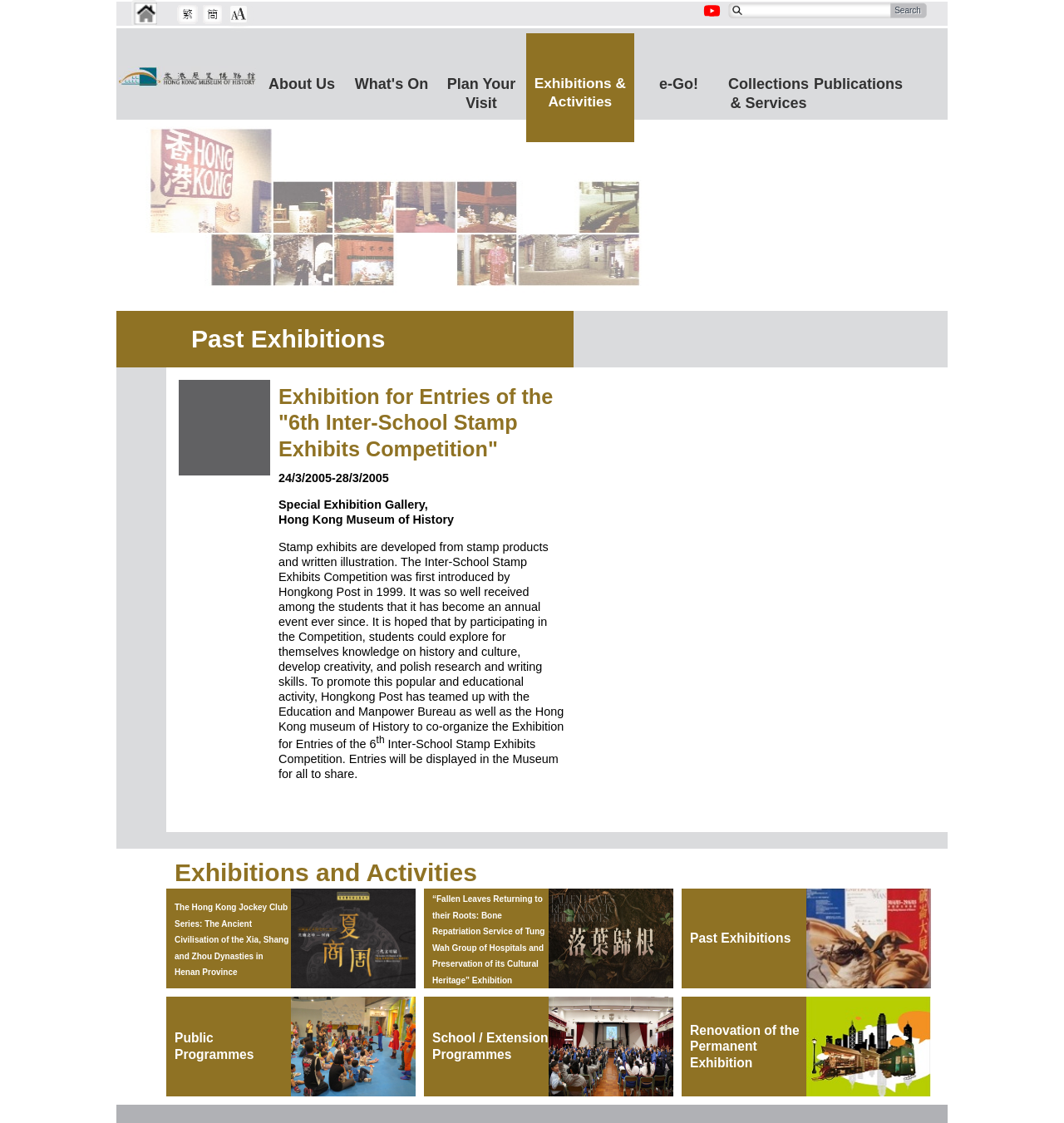Describe the entire webpage, focusing on both content and design.

The webpage is about the Hong Kong Museum of History, with a focus on its current exhibitions, activities, and events. At the top left corner, there is a logo of the museum, accompanied by a link to the museum's website. Below the logo, there are several links to different sections of the website, including "About Us", "What's On", "Plan Your Visit", "Exhibitions & Activities", "e-Go!", "Collections & Services", and "Publications". These links are arranged horizontally across the top of the page.

To the right of the links, there are three buttons: "首頁" (home), "繁體版" (traditional Chinese), and "簡体版" (simplified Chinese). Below these buttons, there is a link to change the font size, accompanied by an image of a font size icon.

In the middle of the page, there is a large banner image promoting the museum's activities. Below the banner, there is a heading "Past Exhibitions" followed by a description of an exhibition titled "Exhibition for Entries of the '6th Inter-School Stamp Exhibits Competition'". The description includes the exhibition dates, location, and a brief summary of the exhibition.

To the right of the exhibition description, there is a search box with a "Search" button. Above the search box, there is a link to the museum's YouTube channel.

At the bottom of the page, there is a heading "Exhibitions and Activities" followed by a series of layout tables that likely contain information about upcoming exhibitions and events.